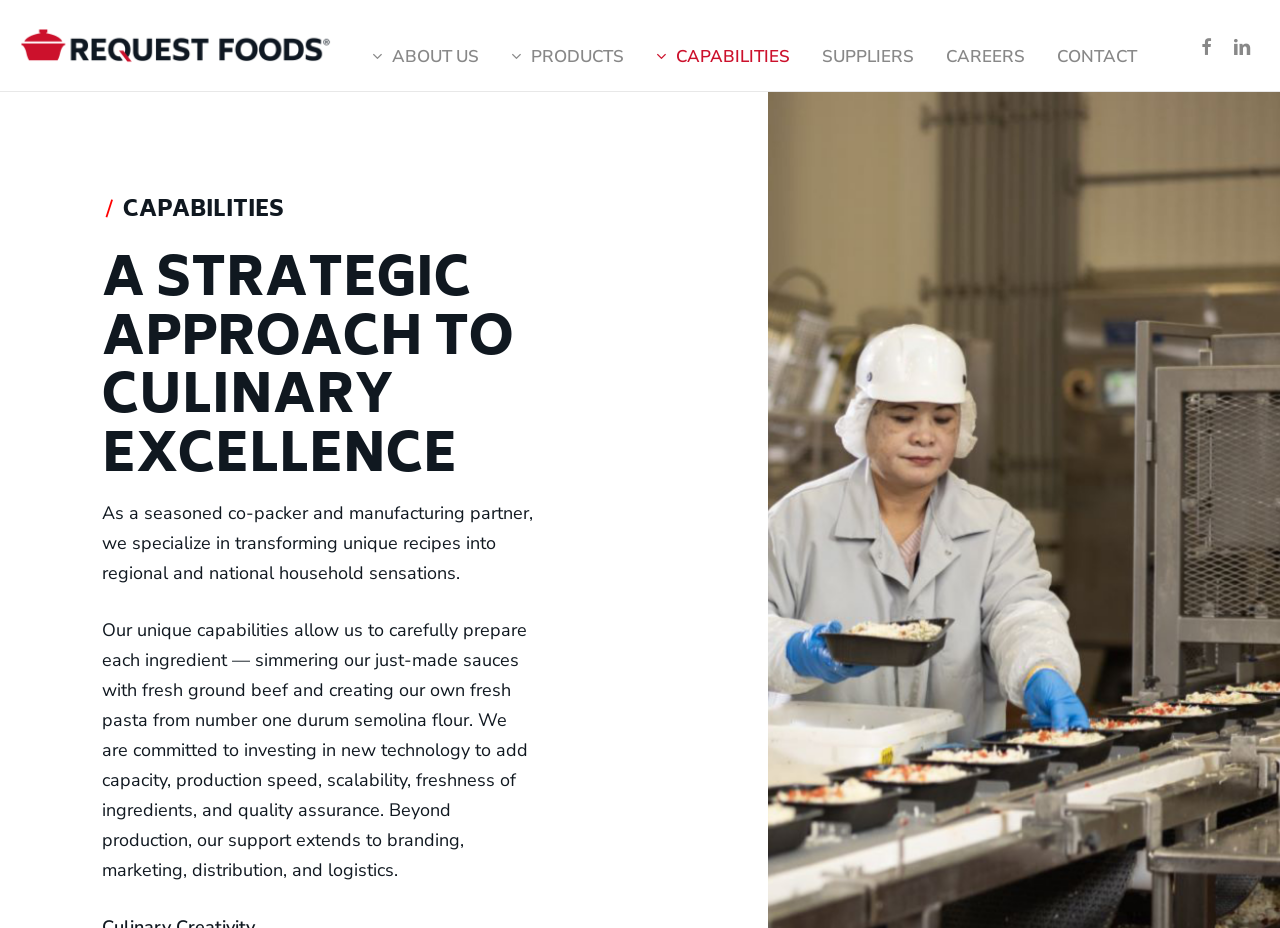Please determine the bounding box coordinates for the element that should be clicked to follow these instructions: "view products".

[0.387, 0.052, 0.5, 0.07]